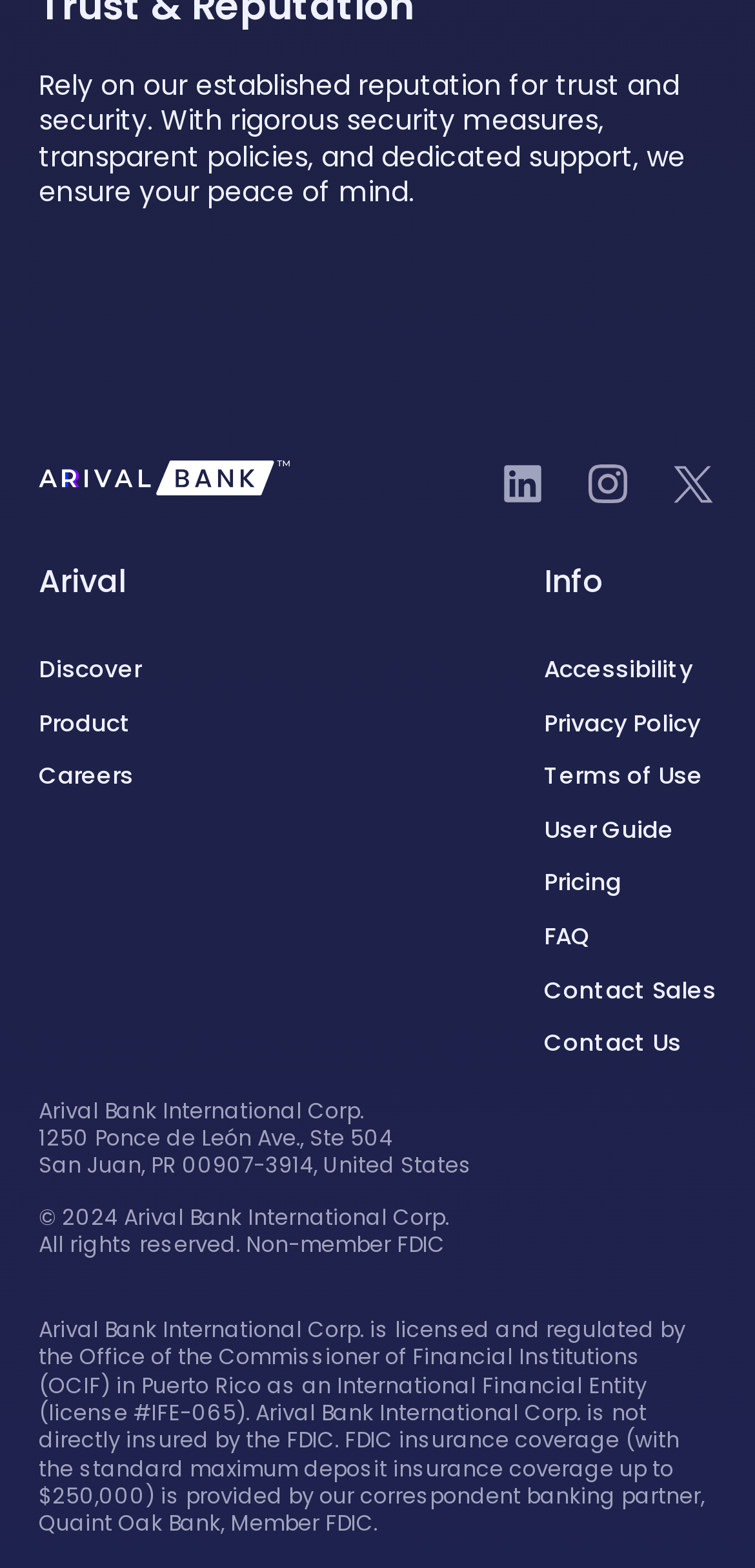Using the information in the image, give a comprehensive answer to the question: 
What is the name of the bank?

The name of the bank can be found in the static text element 'Arival Bank International Corp.' and also in the image elements with the text 'Arival Bank'.